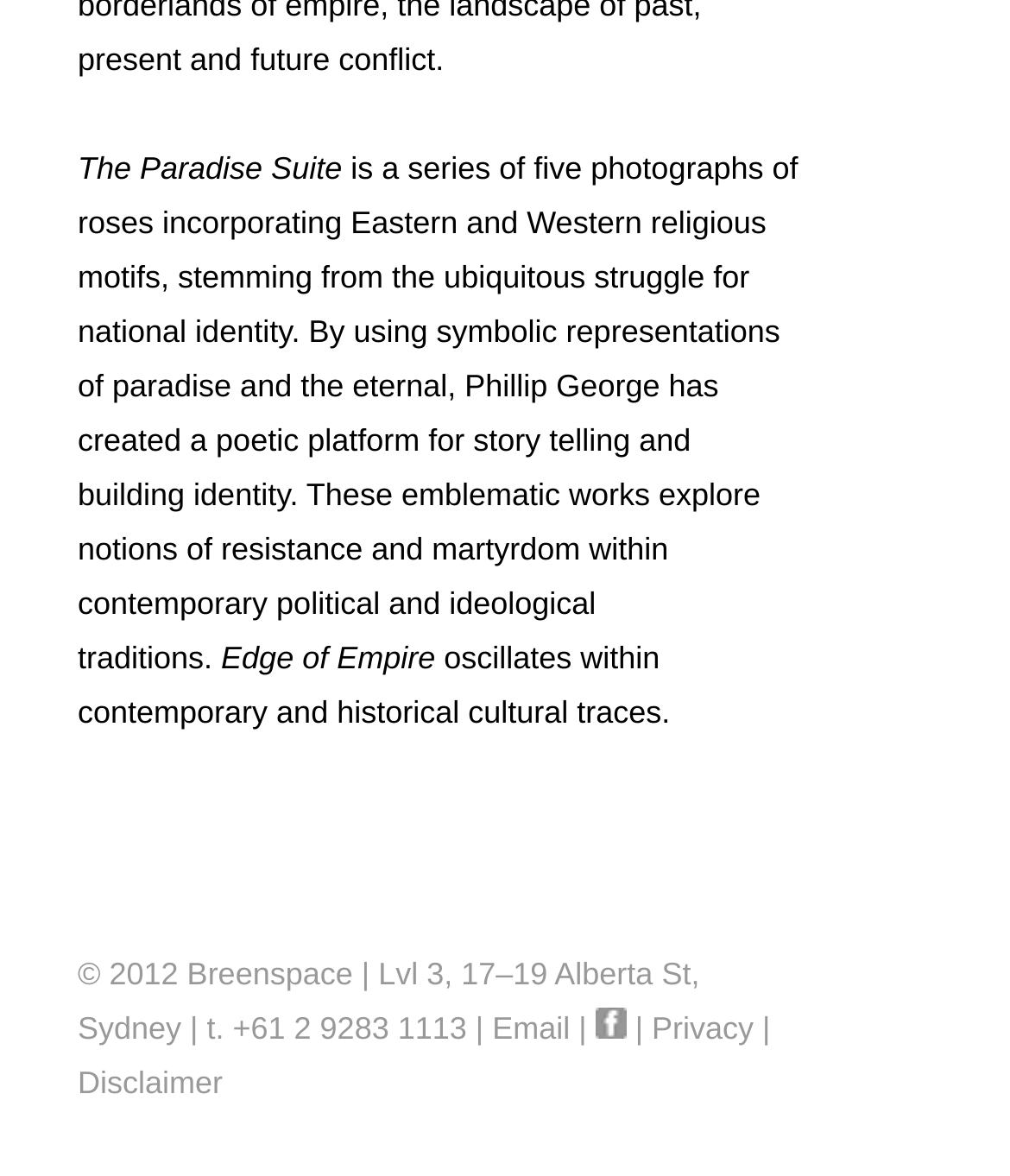Reply to the question with a brief word or phrase: What is the name of the art series?

The Paradise Suite